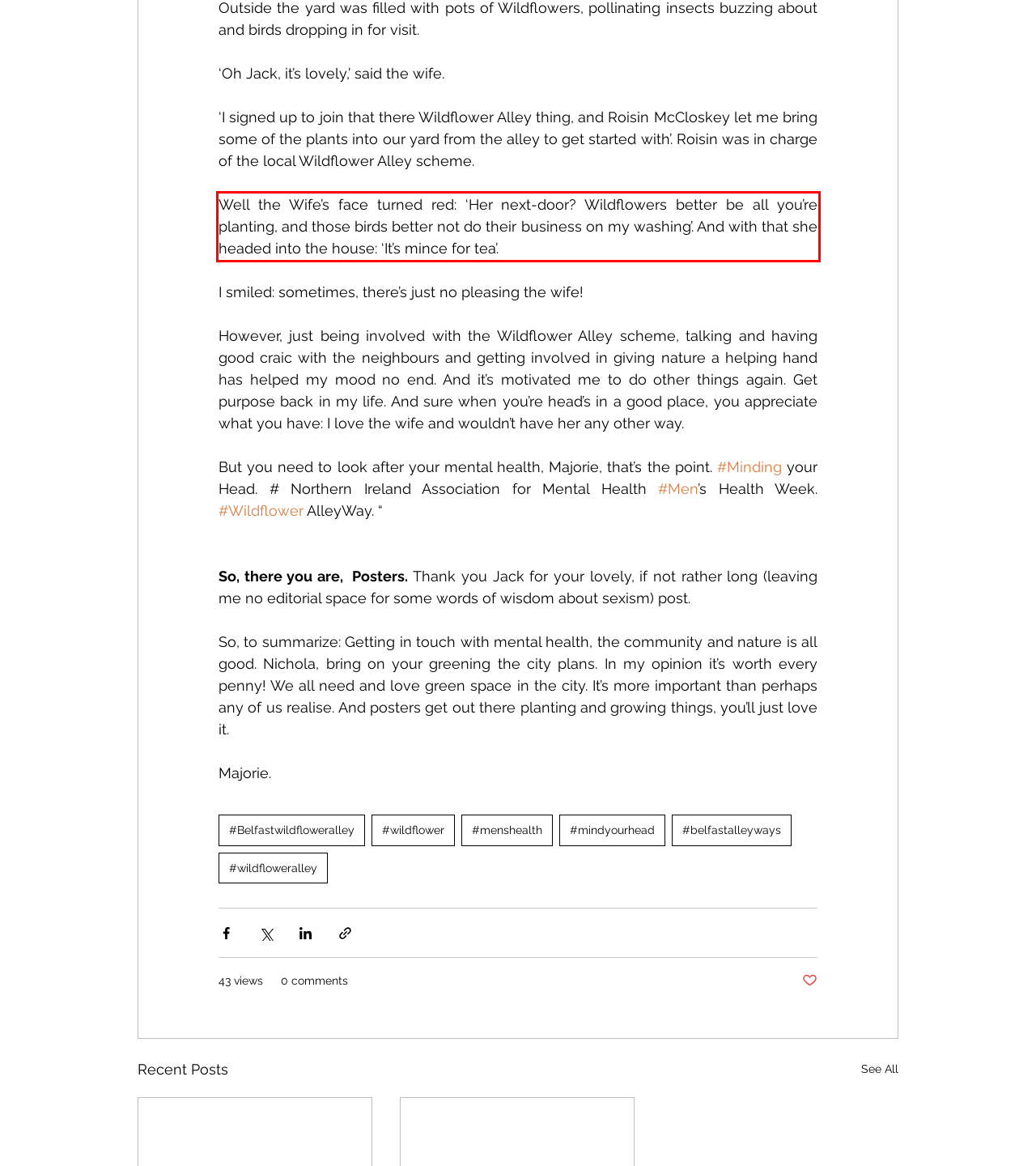Using the provided screenshot of a webpage, recognize and generate the text found within the red rectangle bounding box.

Well the Wife’s face turned red: ‘Her next-door? Wildflowers better be all you’re planting, and those birds better not do their business on my washing’. And with that she headed into the house: ‘It’s mince for tea’.